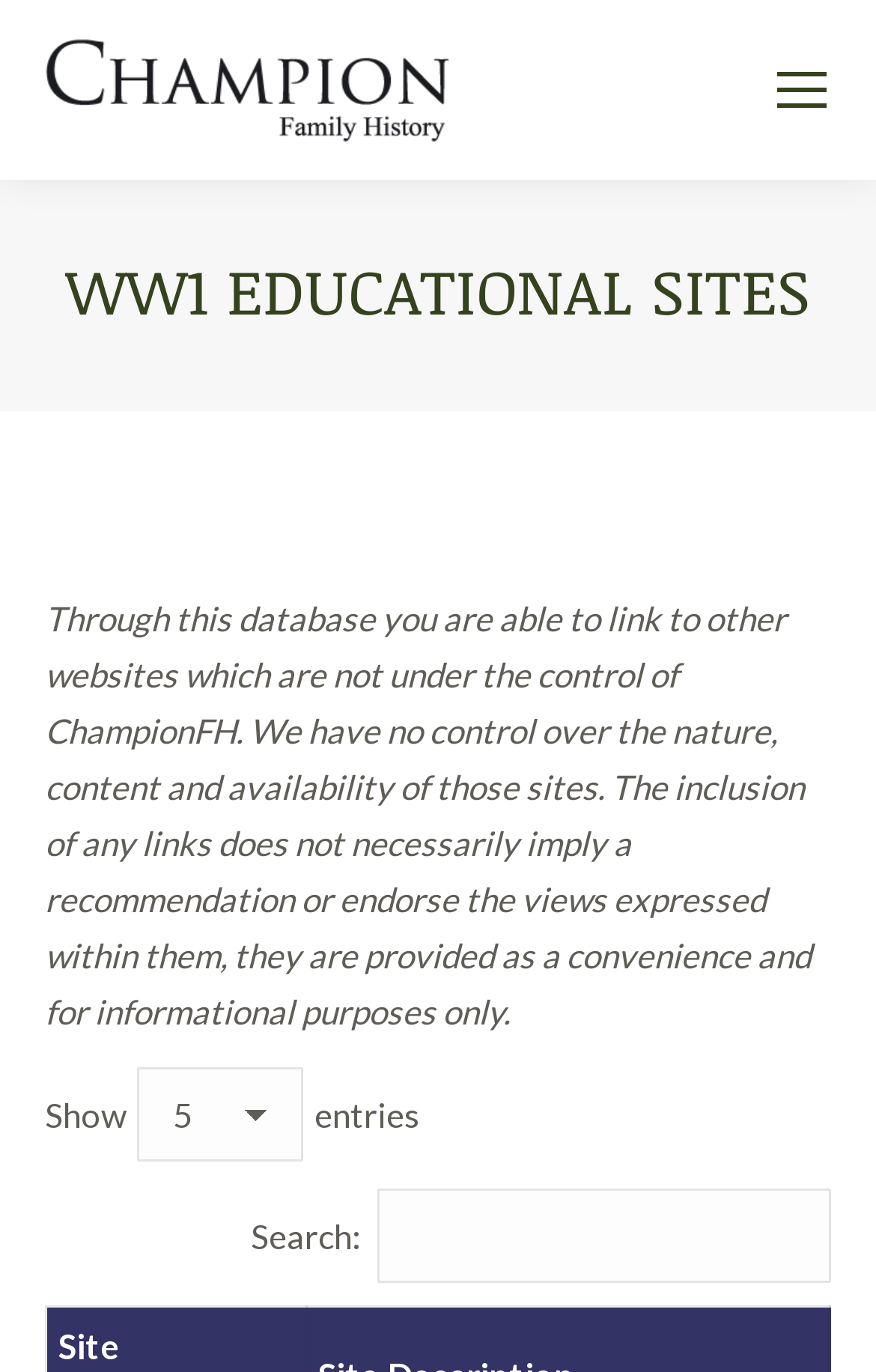Respond to the following question with a brief word or phrase:
What is the text above the search box?

Search: